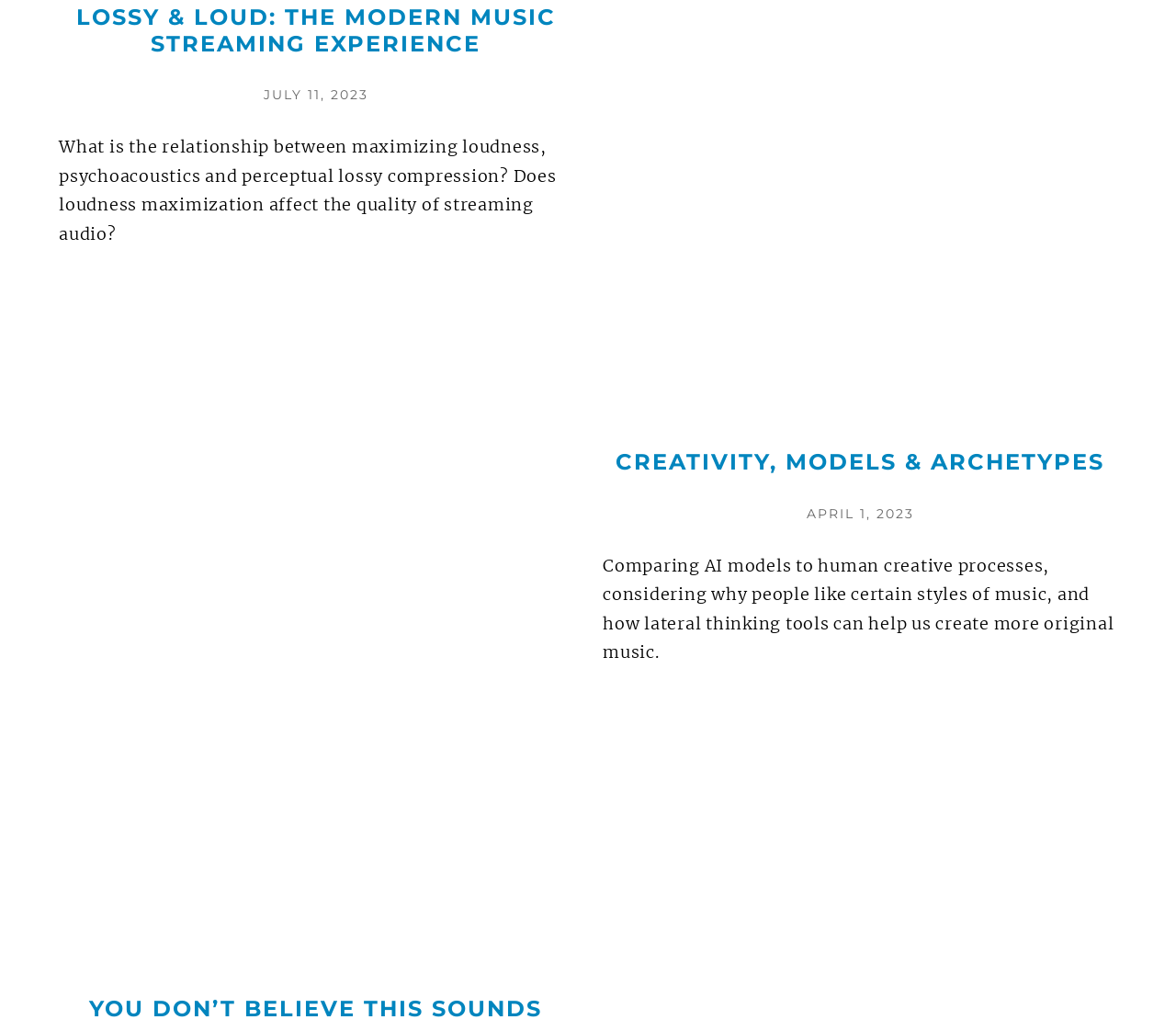Using the provided element description, identify the bounding box coordinates as (top-left x, top-left y, bottom-right x, bottom-right y). Ensure all values are between 0 and 1. Description: Creativity, Models & Archetypes

[0.523, 0.435, 0.939, 0.461]